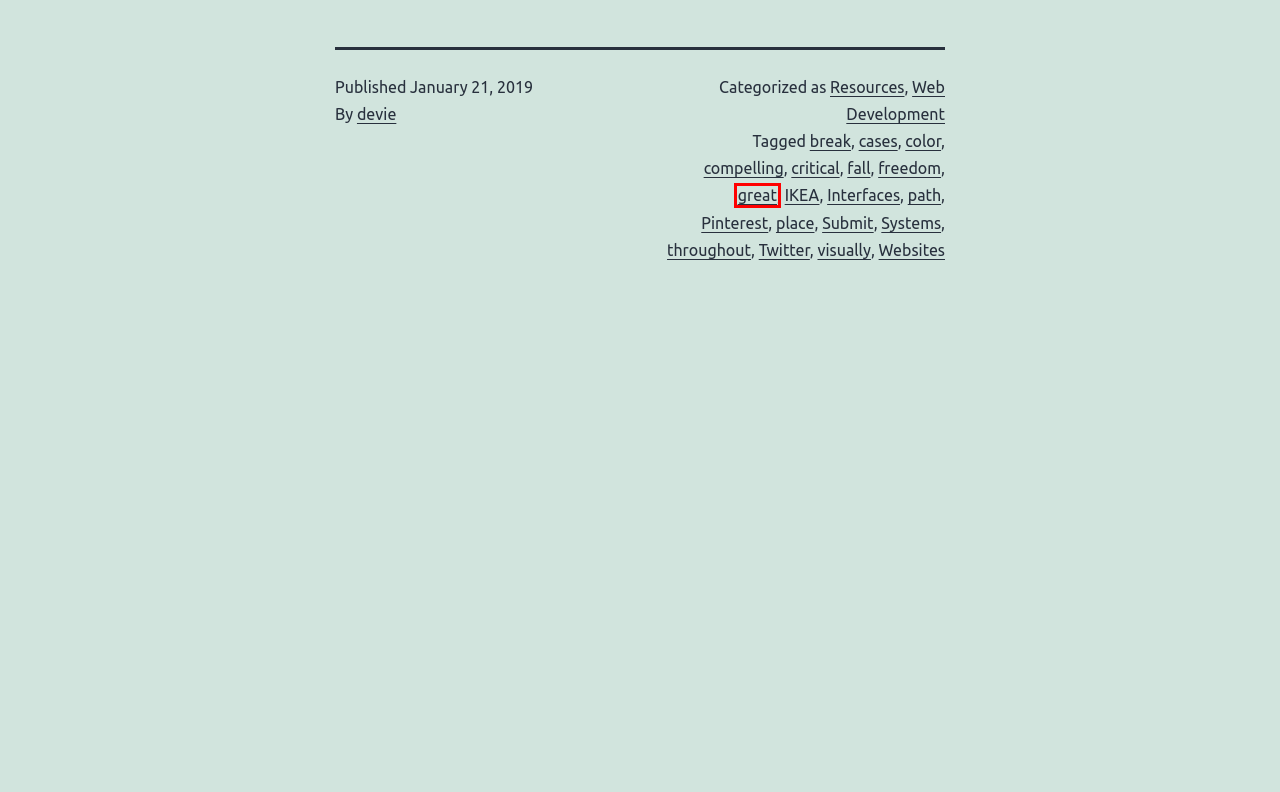You are given a screenshot of a webpage with a red rectangle bounding box around an element. Choose the best webpage description that matches the page after clicking the element in the bounding box. Here are the candidates:
A. visually Archives - iDevie
B. great Archives - iDevie
C. compelling Archives - iDevie
D. place Archives - iDevie
E. break Archives - iDevie
F. IKEA Archives - iDevie
G. color Archives - iDevie
H. Interfaces Archives - iDevie

B